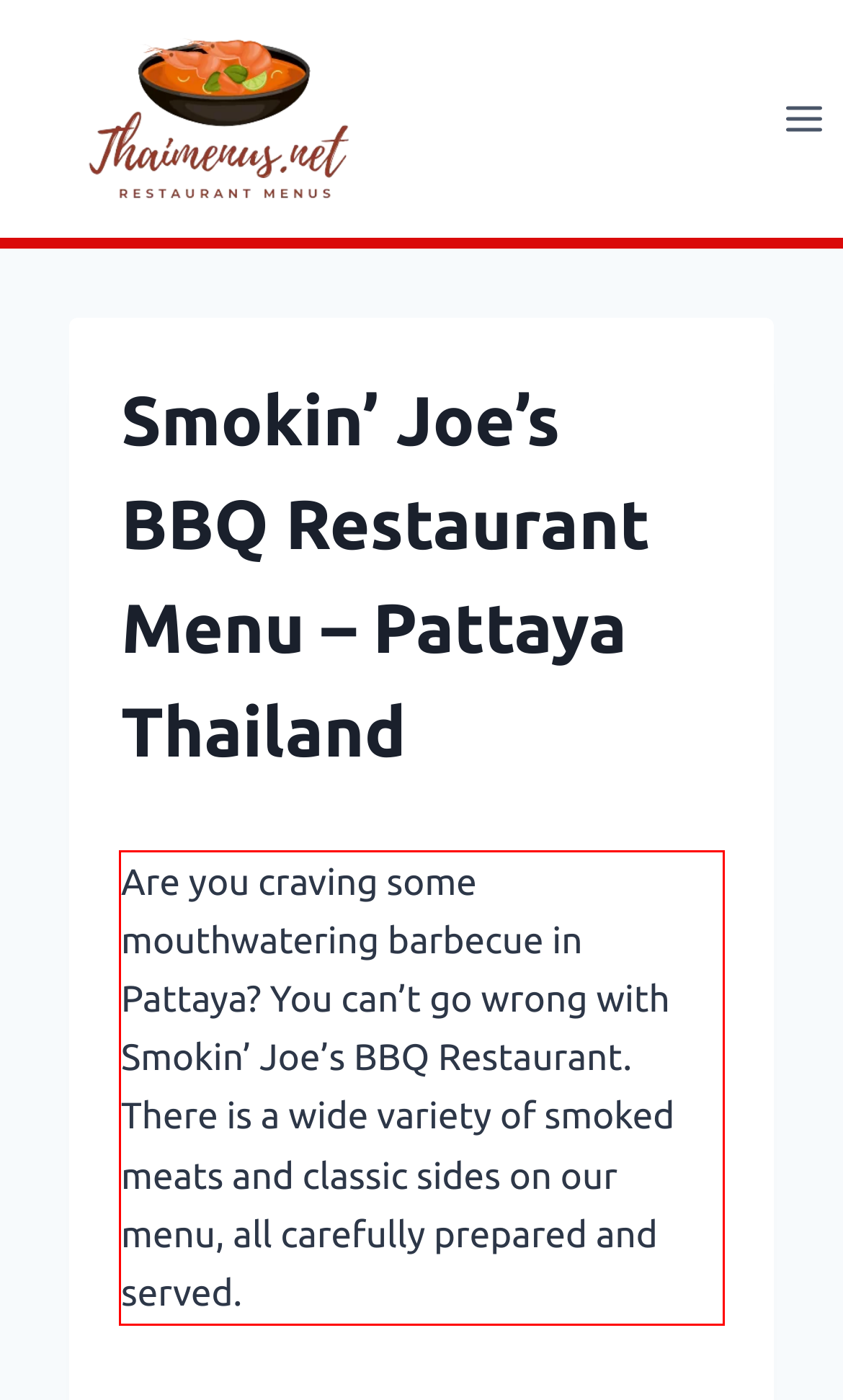You are looking at a screenshot of a webpage with a red rectangle bounding box. Use OCR to identify and extract the text content found inside this red bounding box.

Are you craving some mouthwatering barbecue in Pattaya? You can’t go wrong with Smokin’ Joe’s BBQ Restaurant. There is a wide variety of smoked meats and classic sides on our menu, all carefully prepared and served.